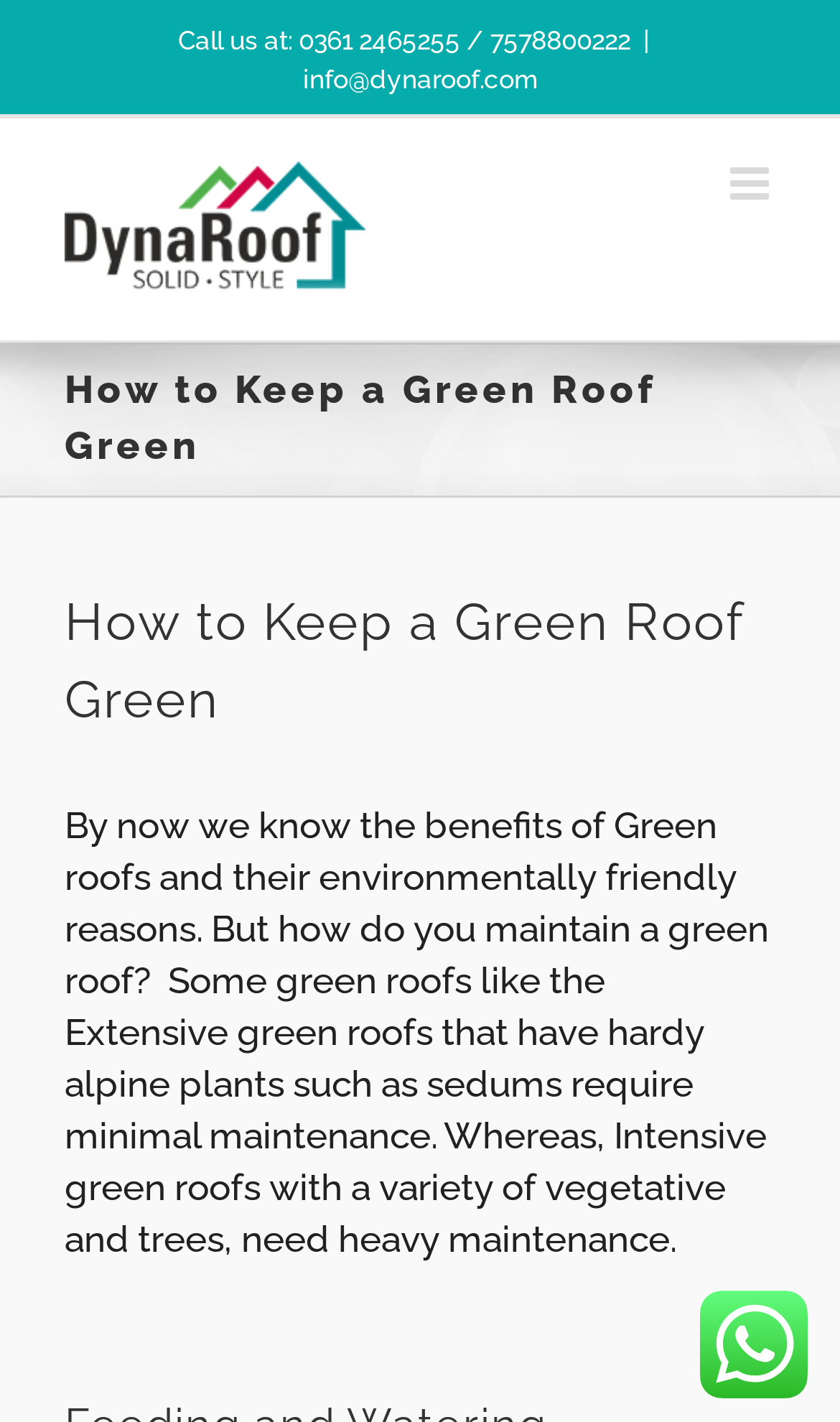Find the bounding box coordinates for the UI element that matches this description: "info@dynaroof.com".

[0.36, 0.046, 0.64, 0.067]